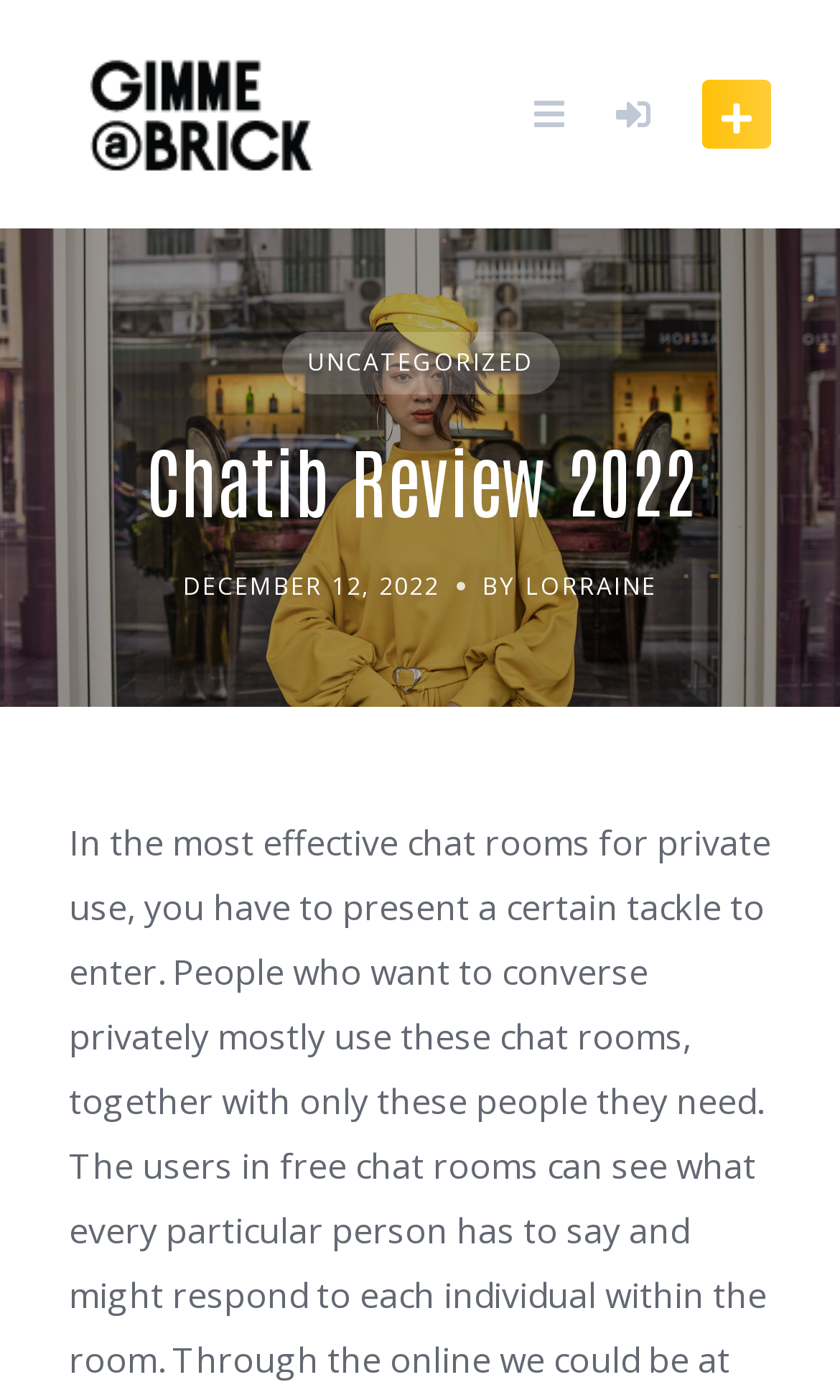Find the bounding box coordinates for the HTML element specified by: "Sign In".

[0.734, 0.069, 0.775, 0.094]